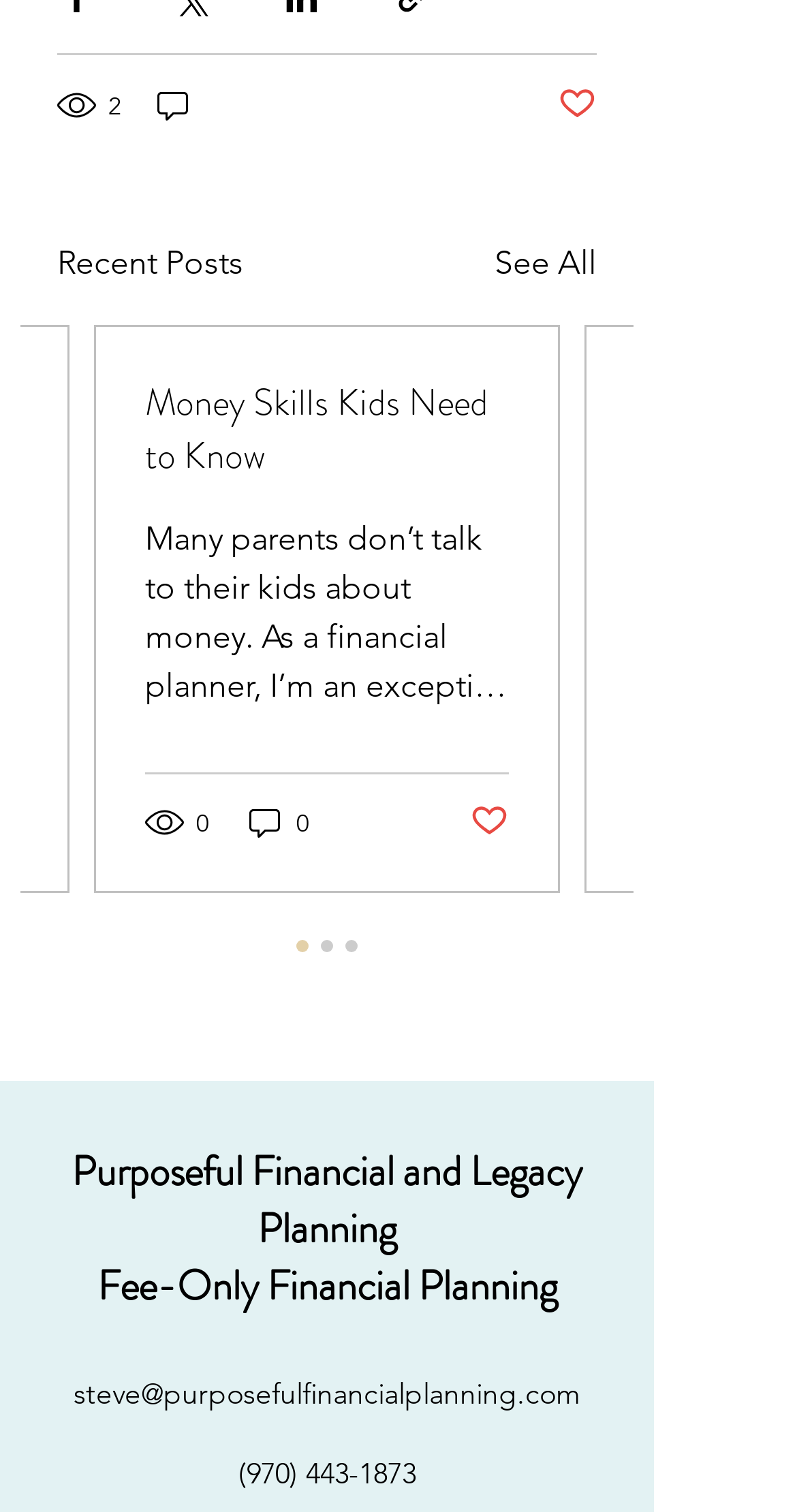What is the topic of the latest post?
Can you provide an in-depth and detailed response to the question?

I looked at the link element inside the article element, and it has the text 'Money Skills Kids Need to Know', which is likely the topic of the latest post.